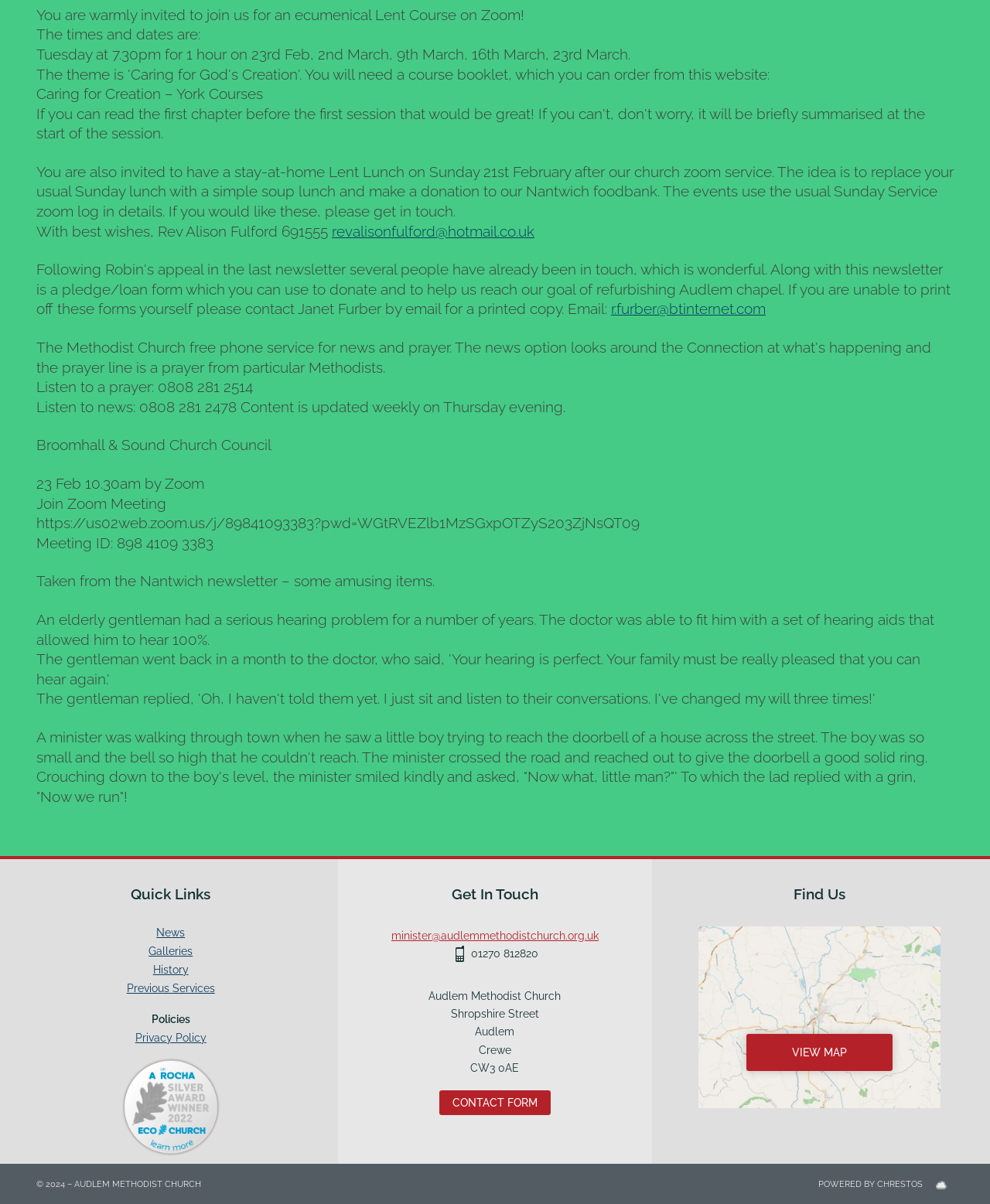Respond to the question below with a concise word or phrase:
What is the name of the church?

Broomhall & Sound Church